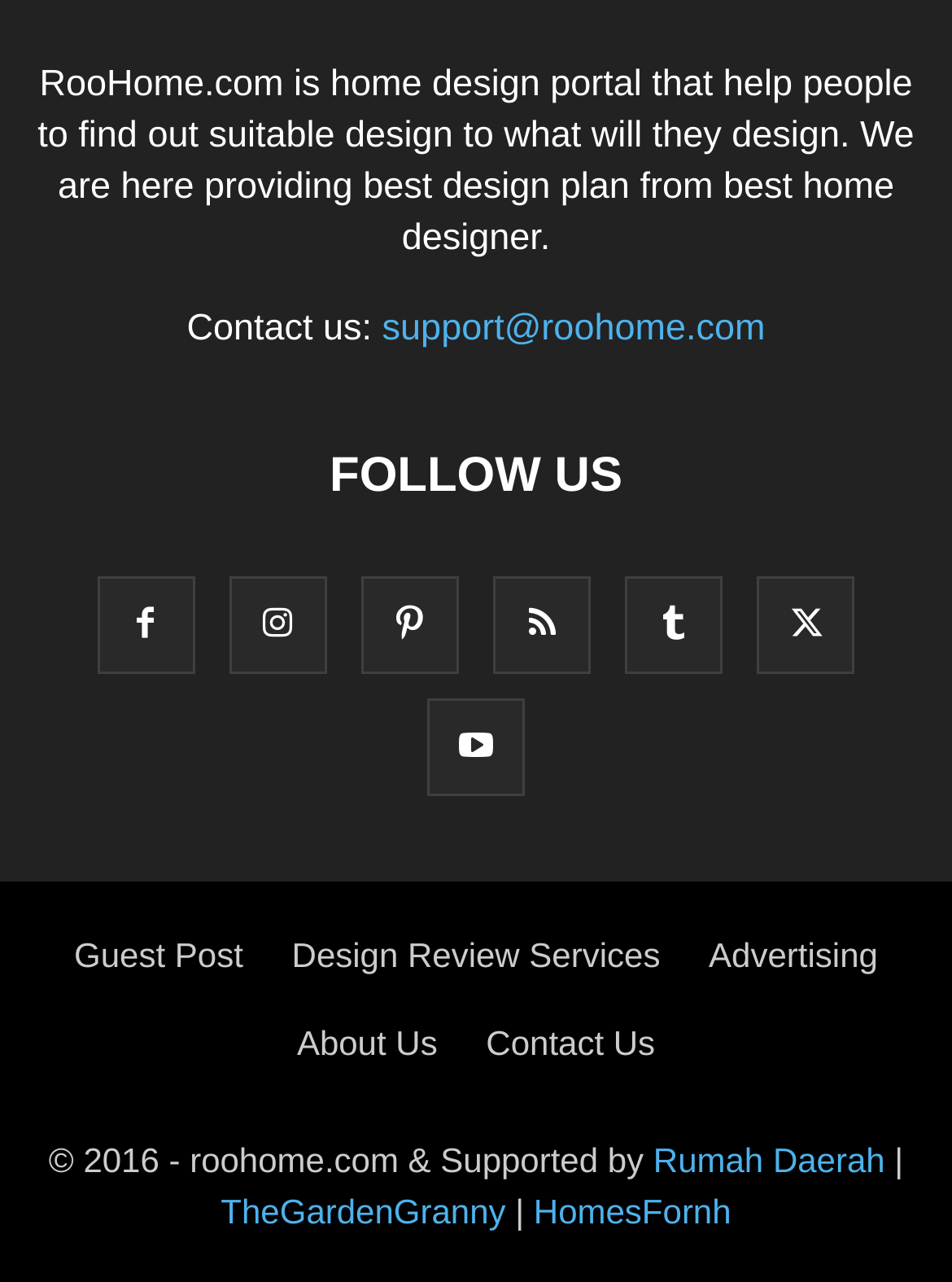Examine the image carefully and respond to the question with a detailed answer: 
What is the copyright year of RooHome.com?

The copyright year can be found at the bottom of the webpage, in the section that states '© 2016 - roohome.com & Supported by...'. This indicates that the website was copyrighted in 2016.